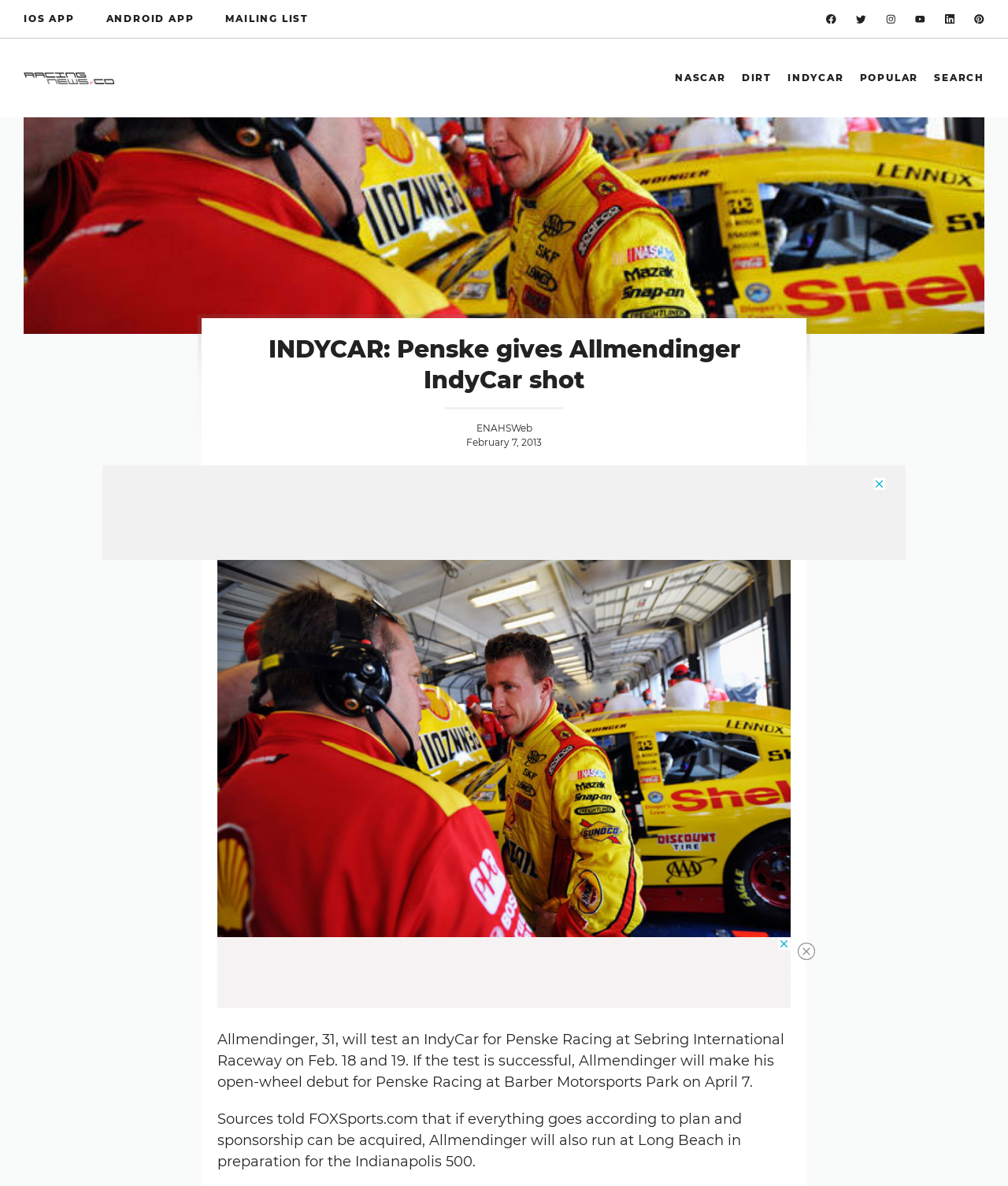Predict the bounding box coordinates for the UI element described as: "Mailing List". The coordinates should be four float numbers between 0 and 1, presented as [left, top, right, bottom].

[0.224, 0.01, 0.306, 0.022]